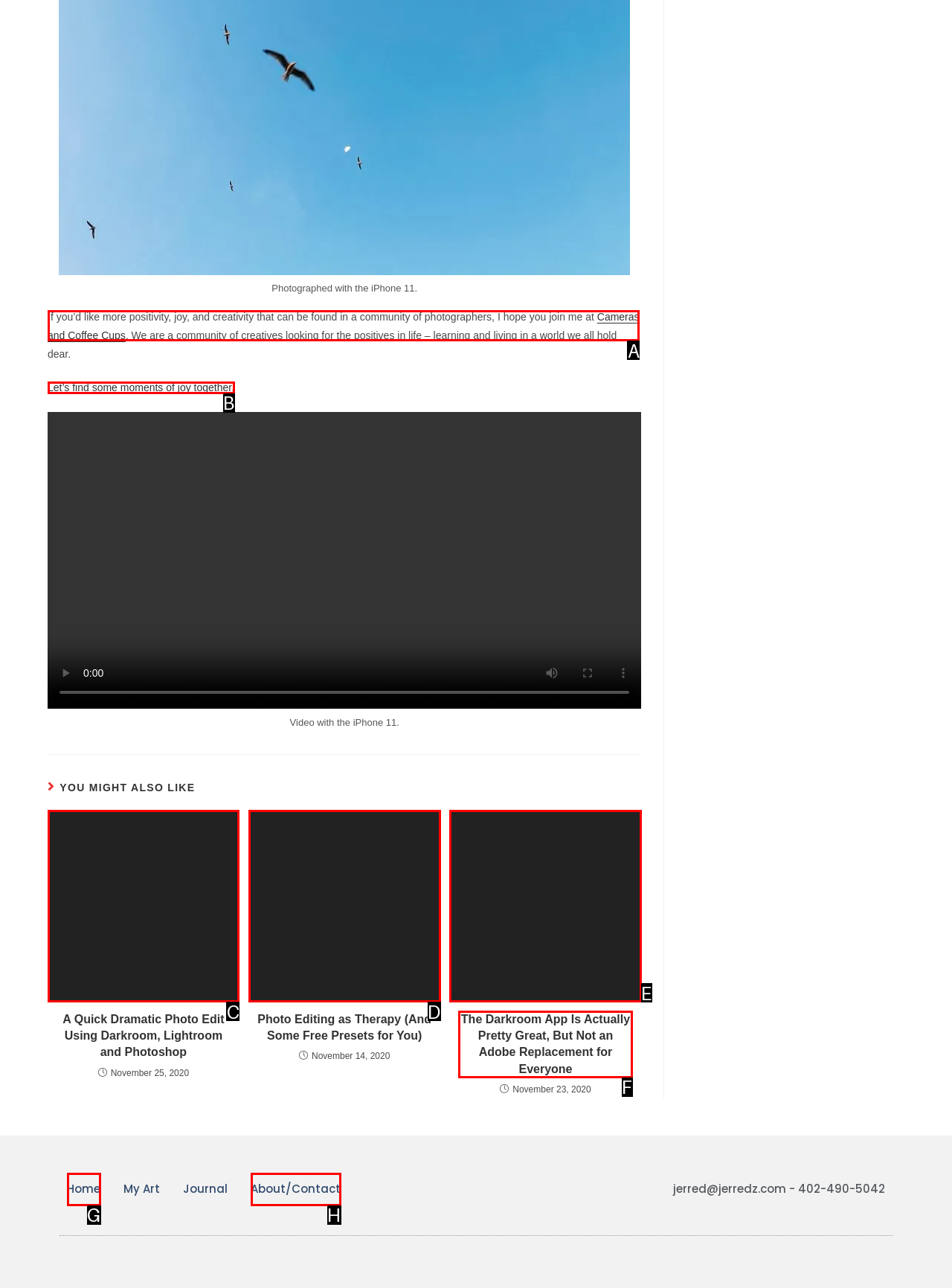From the given choices, determine which HTML element matches the description: About/Contact. Reply with the appropriate letter.

H